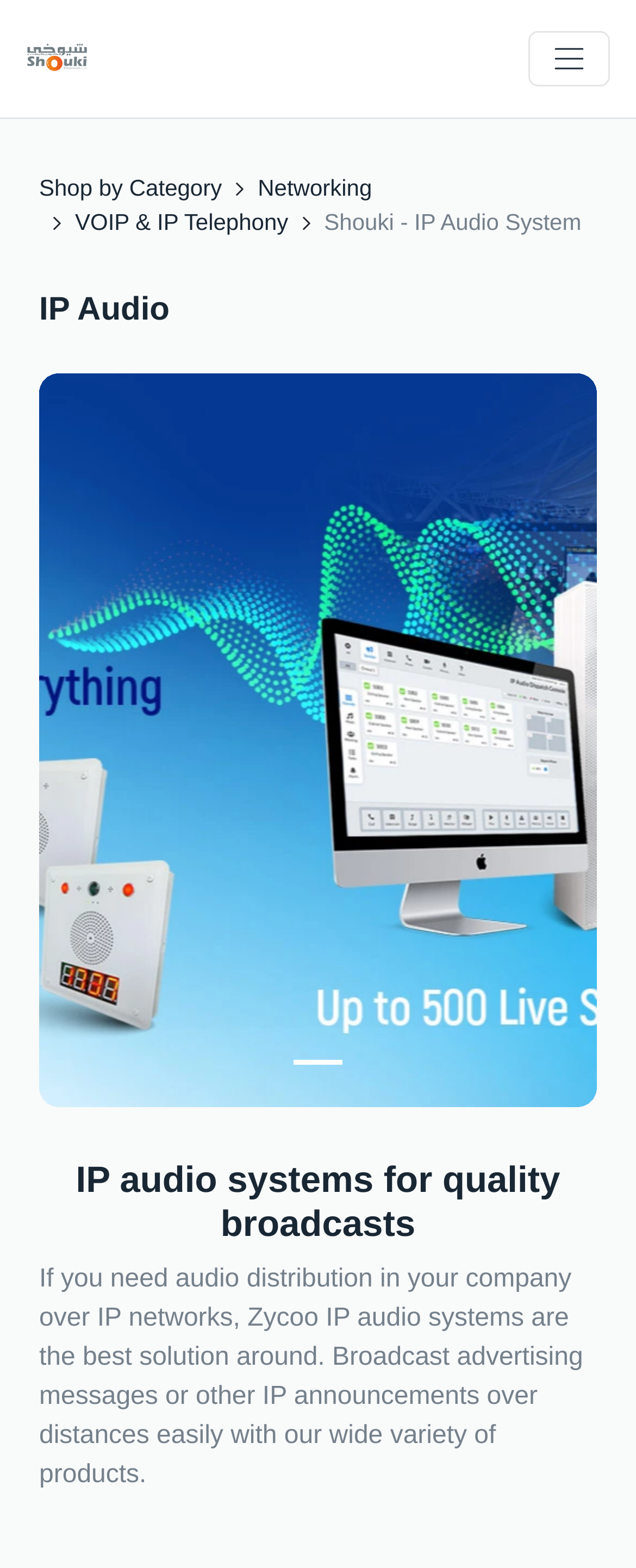Provide an in-depth caption for the elements present on the webpage.

The webpage is about IP audio systems for quality broadcasts, specifically highlighting Zycoo's products. At the top left, there is a small logo image and a link. On the top right, there is a button to toggle navigation, accompanied by a small image. 

Below the top section, there is a navigation bar with three links: "Shop by Category", "Networking", and "VOIP & IP Telephony". The title "Shouki - IP Audio System" is displayed prominently in the middle of the page. 

A large image takes up most of the page's width, spanning from the top to the bottom. Above the image, there is a heading that reads "IP audio systems for quality broadcasts". Below the image, there is a paragraph of text that explains the benefits of using Zycoo's IP audio systems for audio distribution over IP networks, including broadcasting advertising messages or other IP announcements.